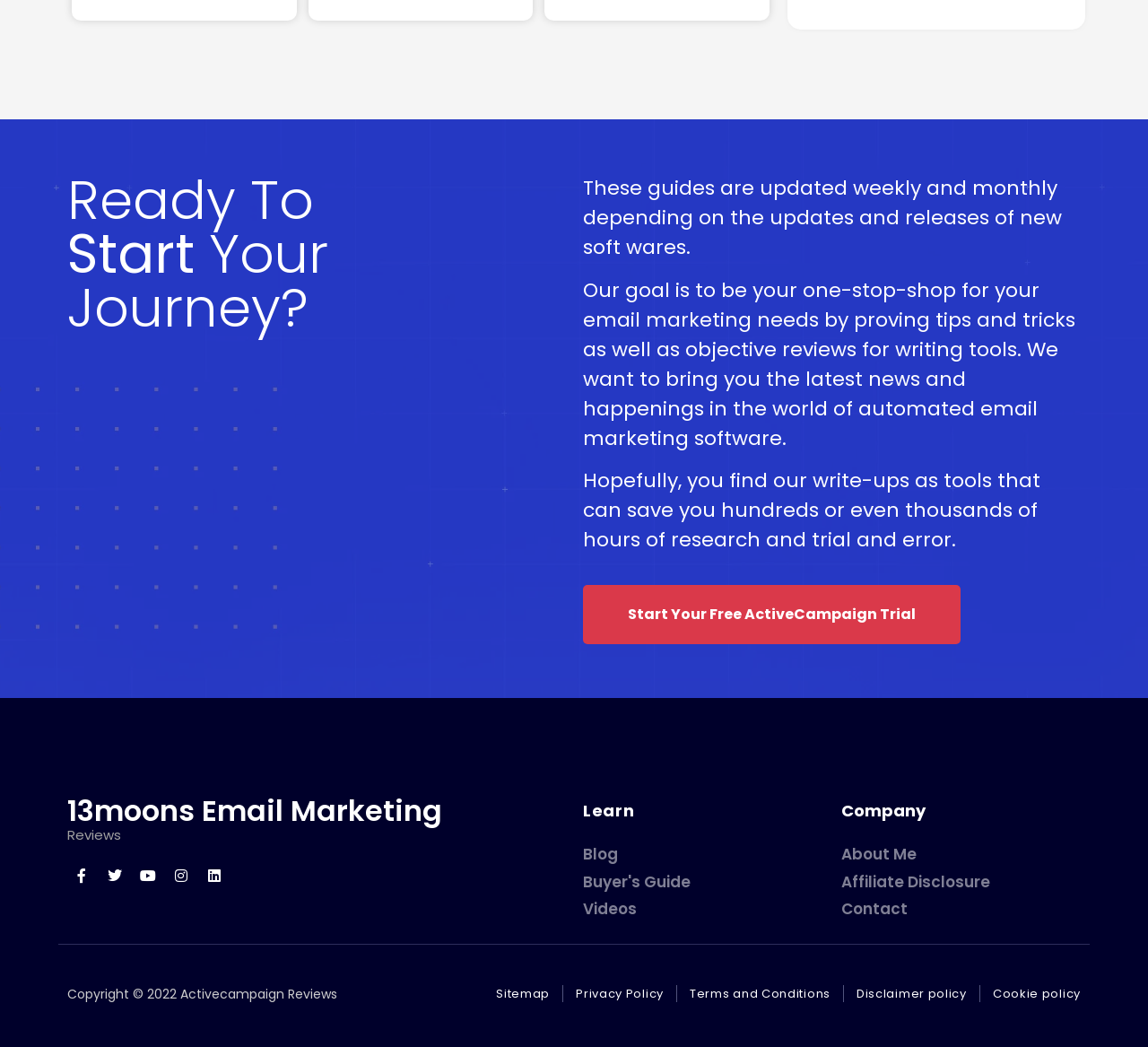Provide the bounding box coordinates for the UI element that is described as: "Instagram".

[0.145, 0.823, 0.17, 0.85]